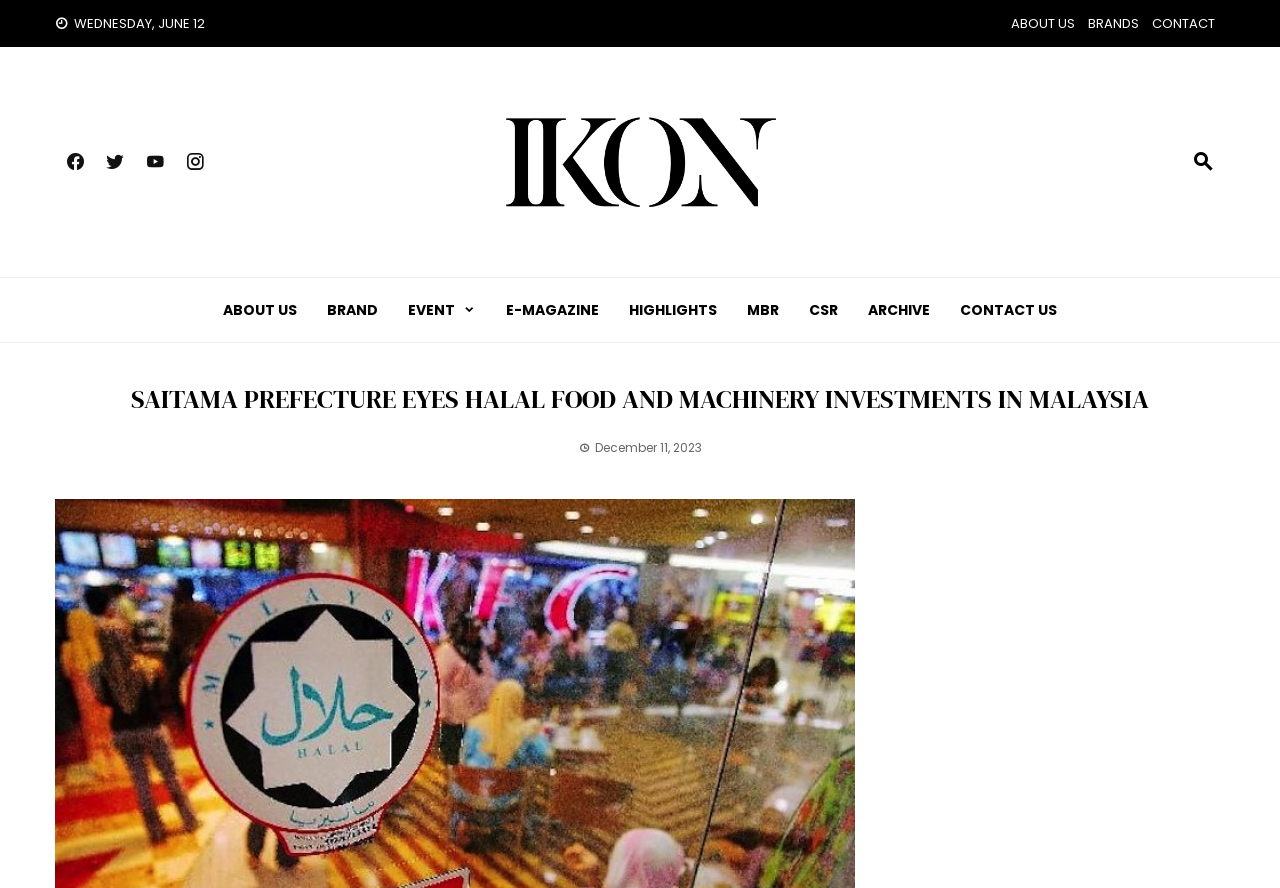Pinpoint the bounding box coordinates of the element to be clicked to execute the instruction: "Check the date of the article".

[0.464, 0.495, 0.548, 0.514]